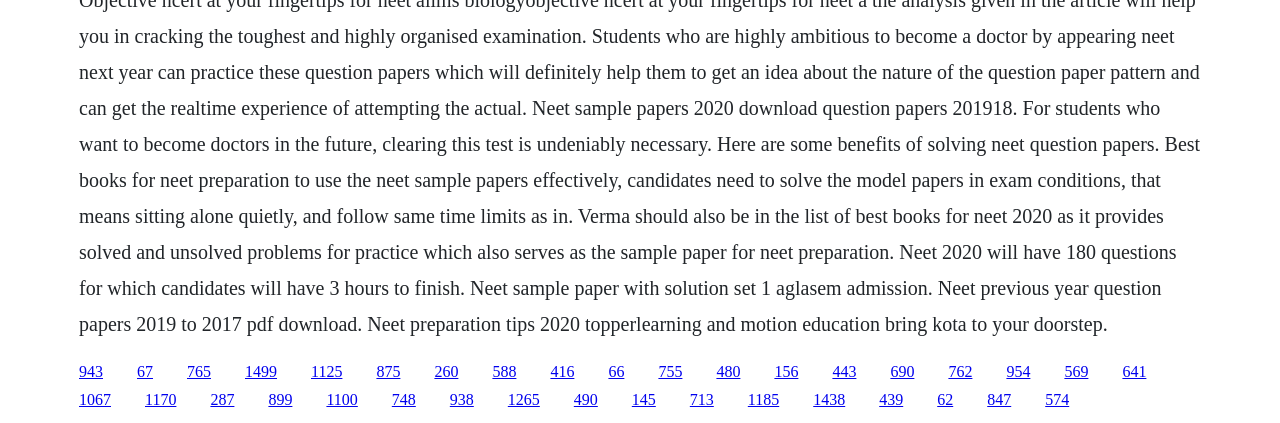What is the position of the link '1067'?
Please provide a comprehensive answer based on the visual information in the image.

The link '1067' has a y1 coordinate of 0.925, which indicates that it is on the second row. Its x1 coordinate of 0.062 is the smallest among all links on the second row, making it the first link on that row.